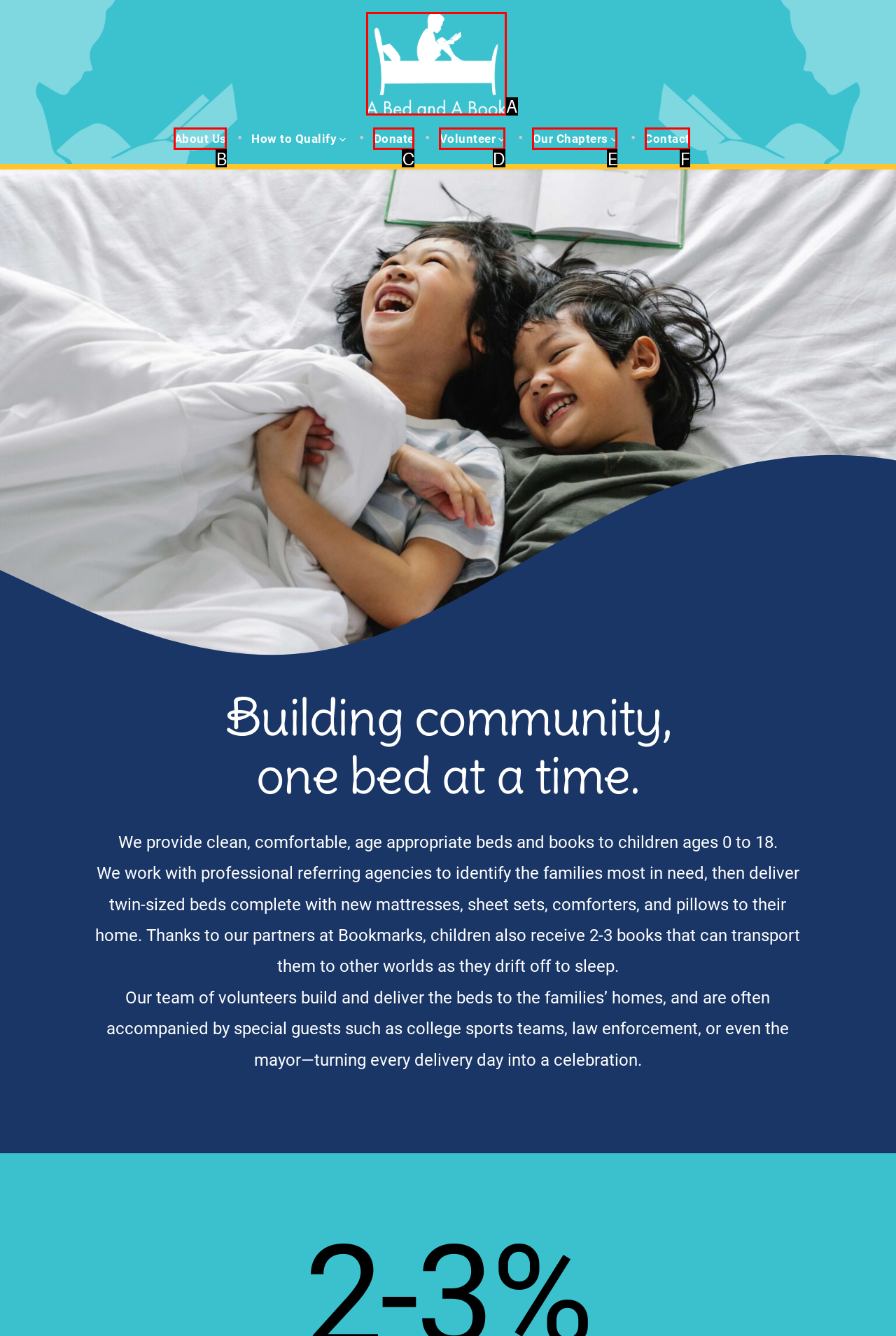Find the HTML element that matches the description: Contact
Respond with the corresponding letter from the choices provided.

F